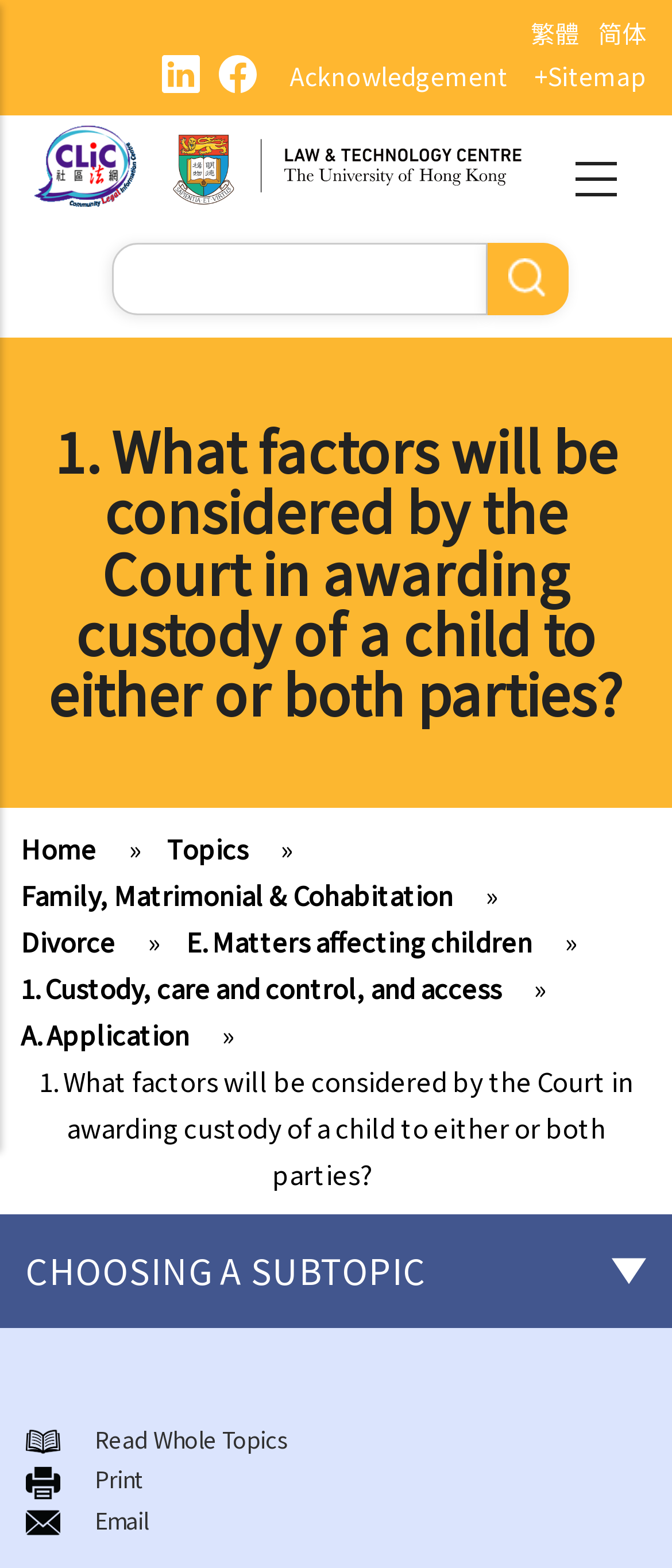Pinpoint the bounding box coordinates of the clickable area necessary to execute the following instruction: "Click on the logo". The coordinates should be given as four float numbers between 0 and 1, namely [left, top, right, bottom].

[0.051, 0.098, 0.227, 0.121]